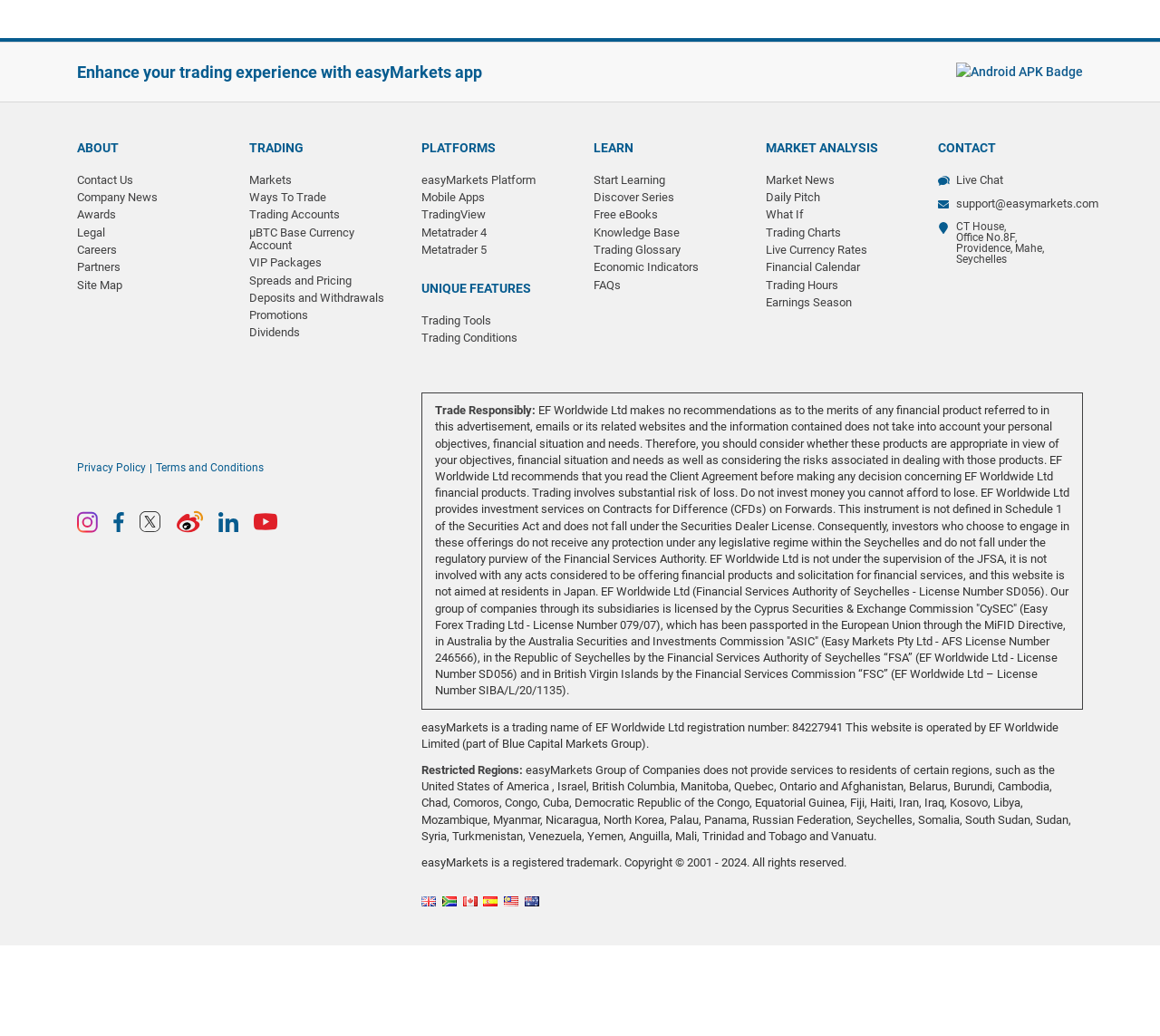What is the contact email address of easyMarkets? Look at the image and give a one-word or short phrase answer.

support@easymarkets.com